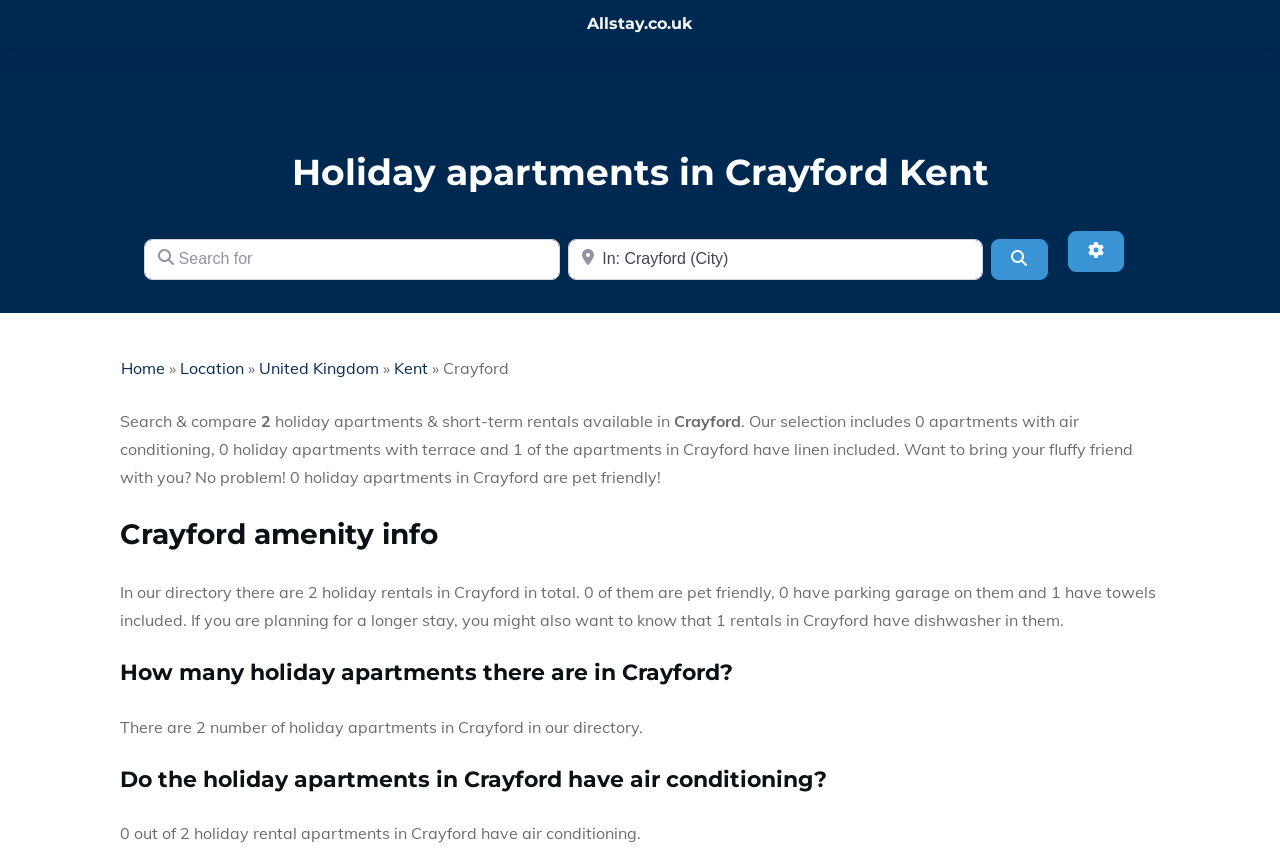Locate the bounding box coordinates of the area where you should click to accomplish the instruction: "Click the CANDIDATES link".

None